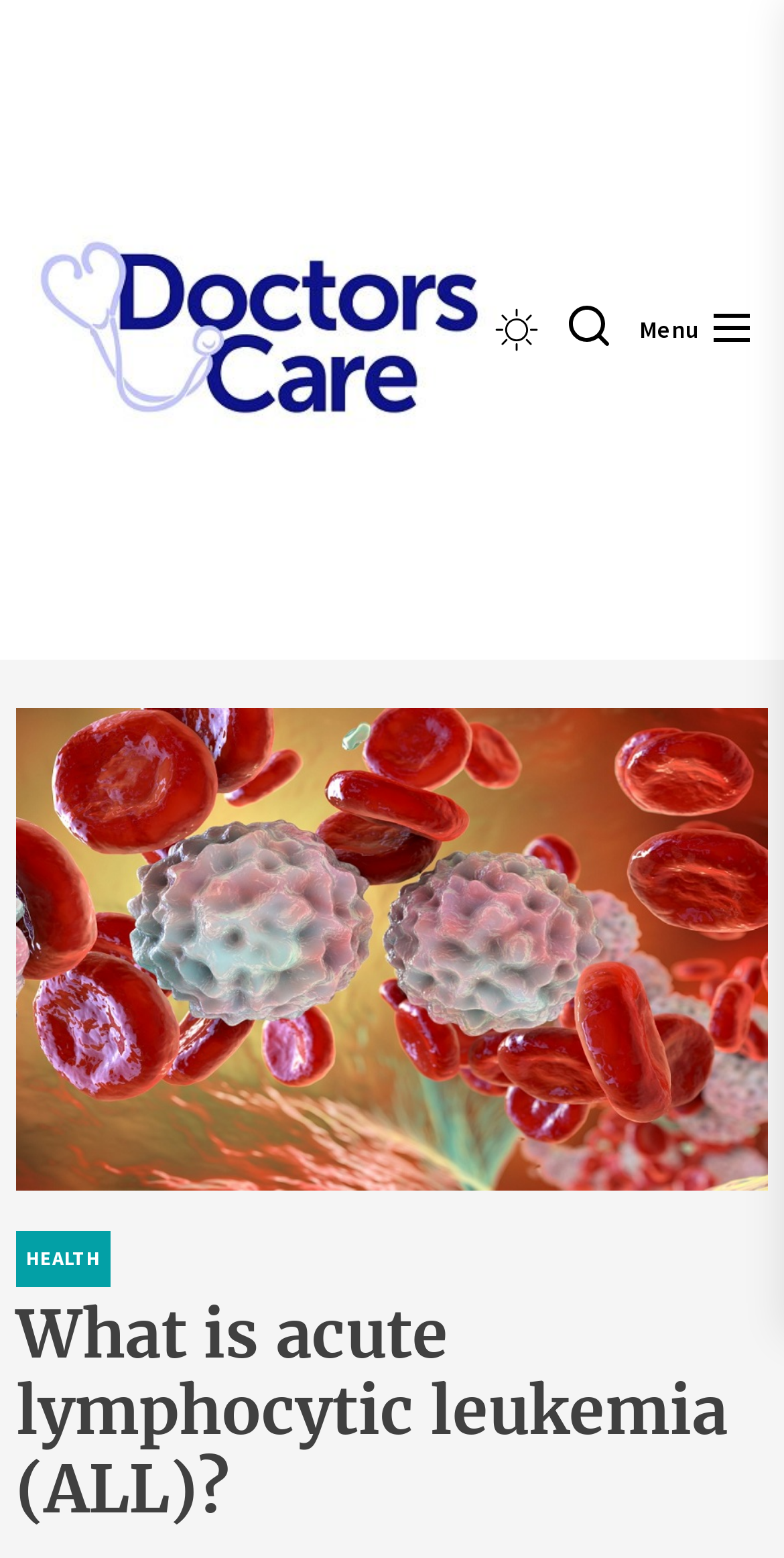Determine the bounding box for the UI element as described: "Menu". The coordinates should be represented as four float numbers between 0 and 1, formatted as [left, top, right, bottom].

[0.815, 0.193, 0.959, 0.23]